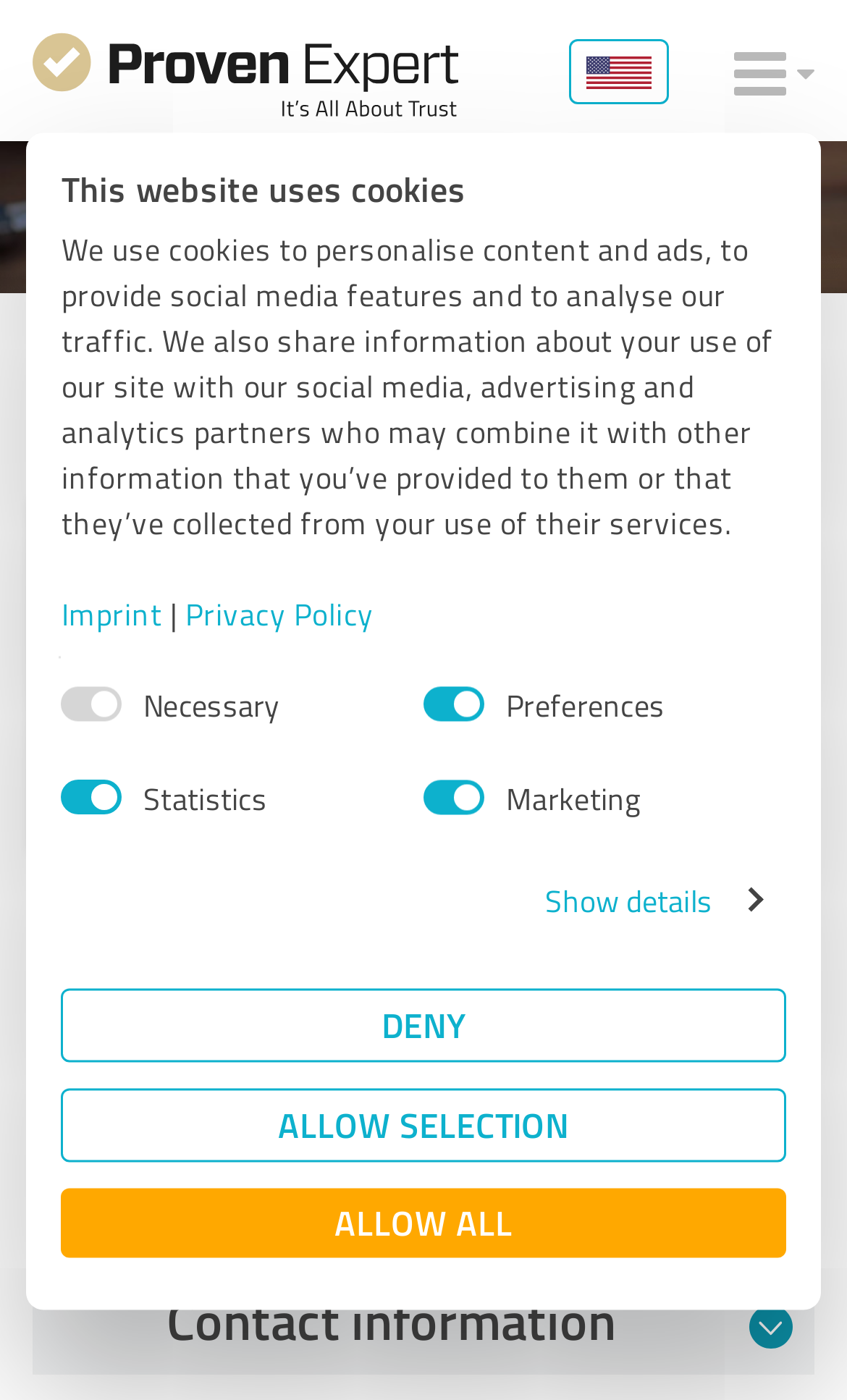Identify the bounding box coordinates of the specific part of the webpage to click to complete this instruction: "Click the 'Share profile' link".

[0.038, 0.731, 0.962, 0.784]